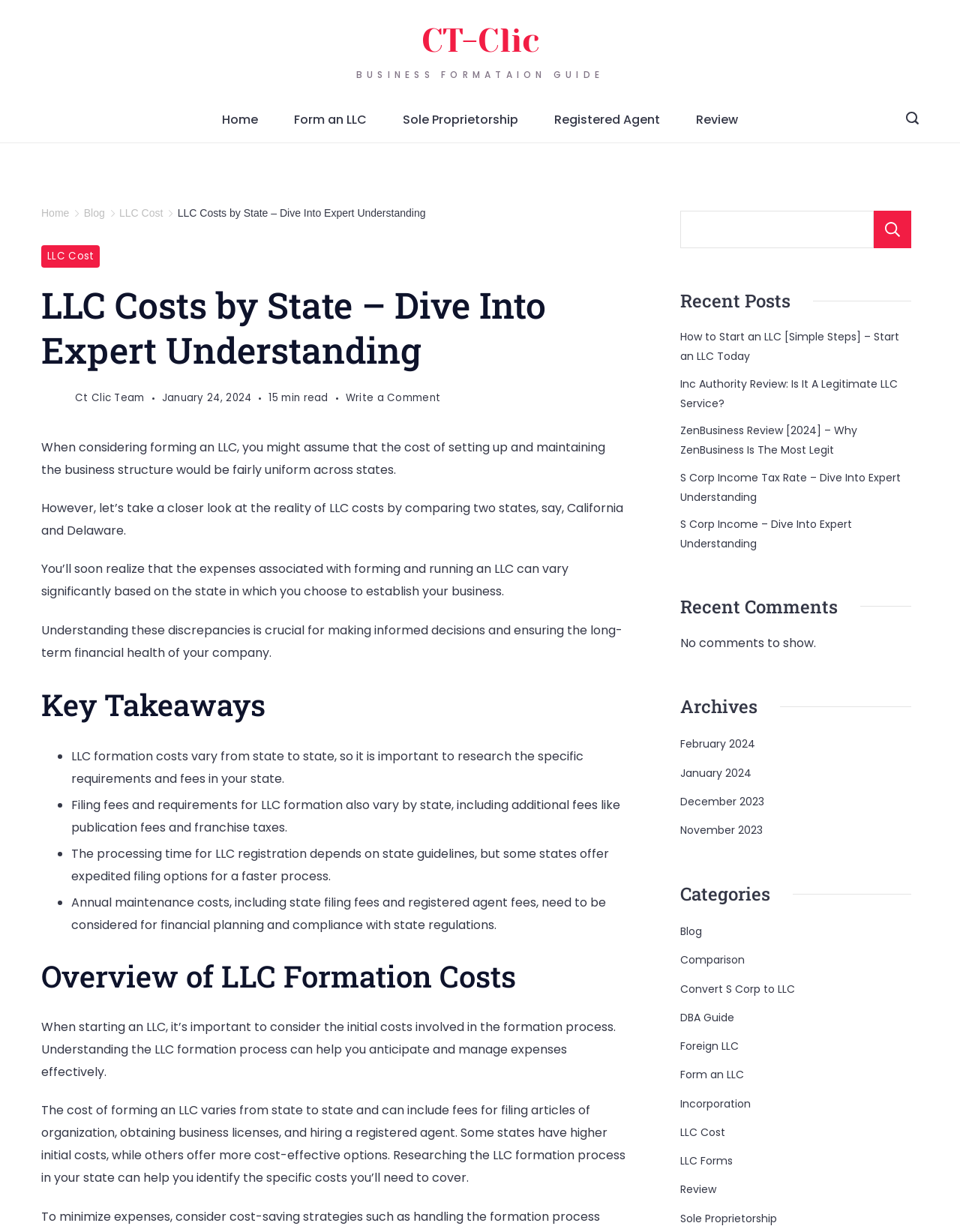Answer the question using only one word or a concise phrase: What is the purpose of the 'Search' button?

To search the website